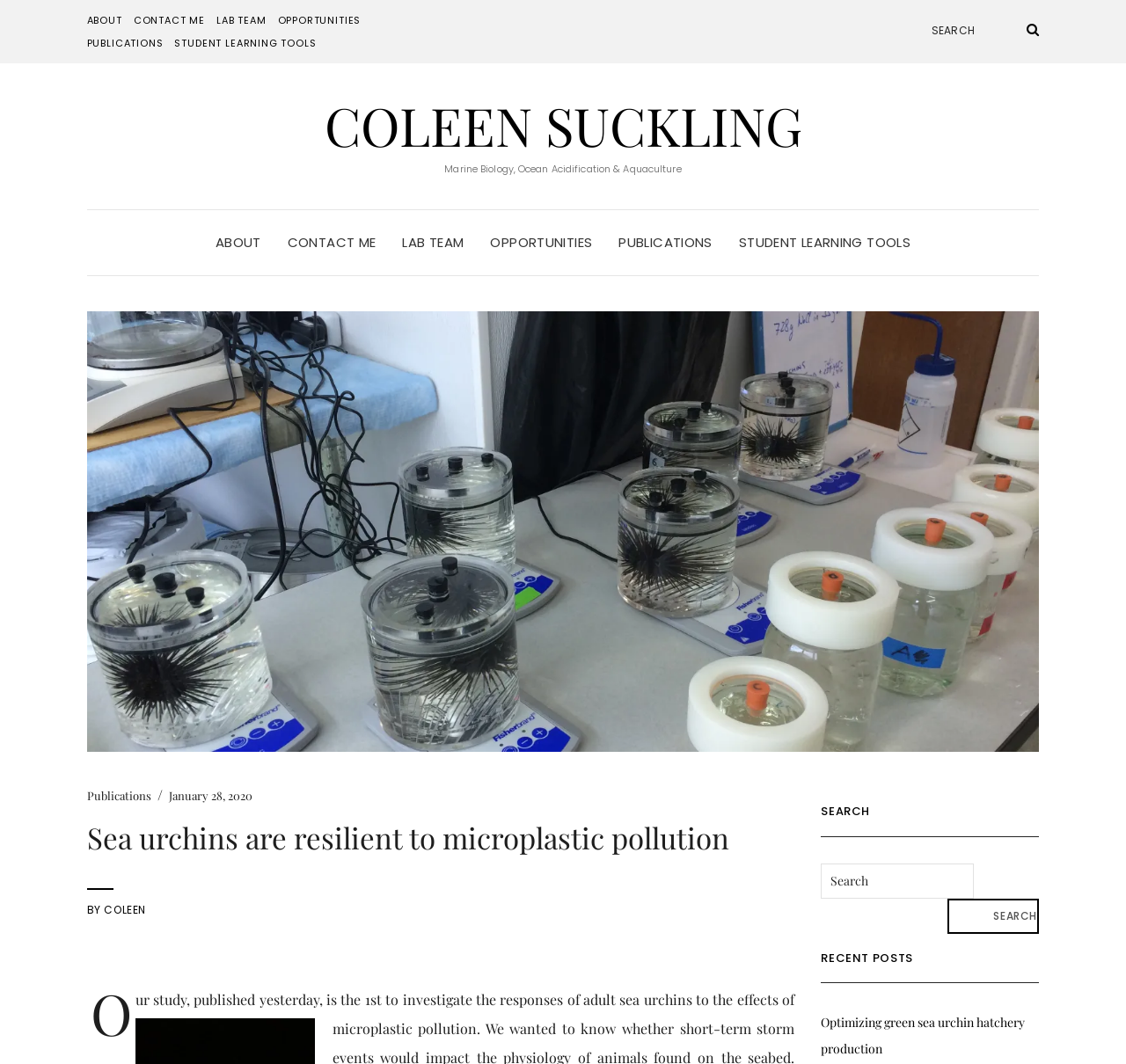Identify and provide the bounding box for the element described by: "Student learning tools".

[0.155, 0.034, 0.281, 0.047]